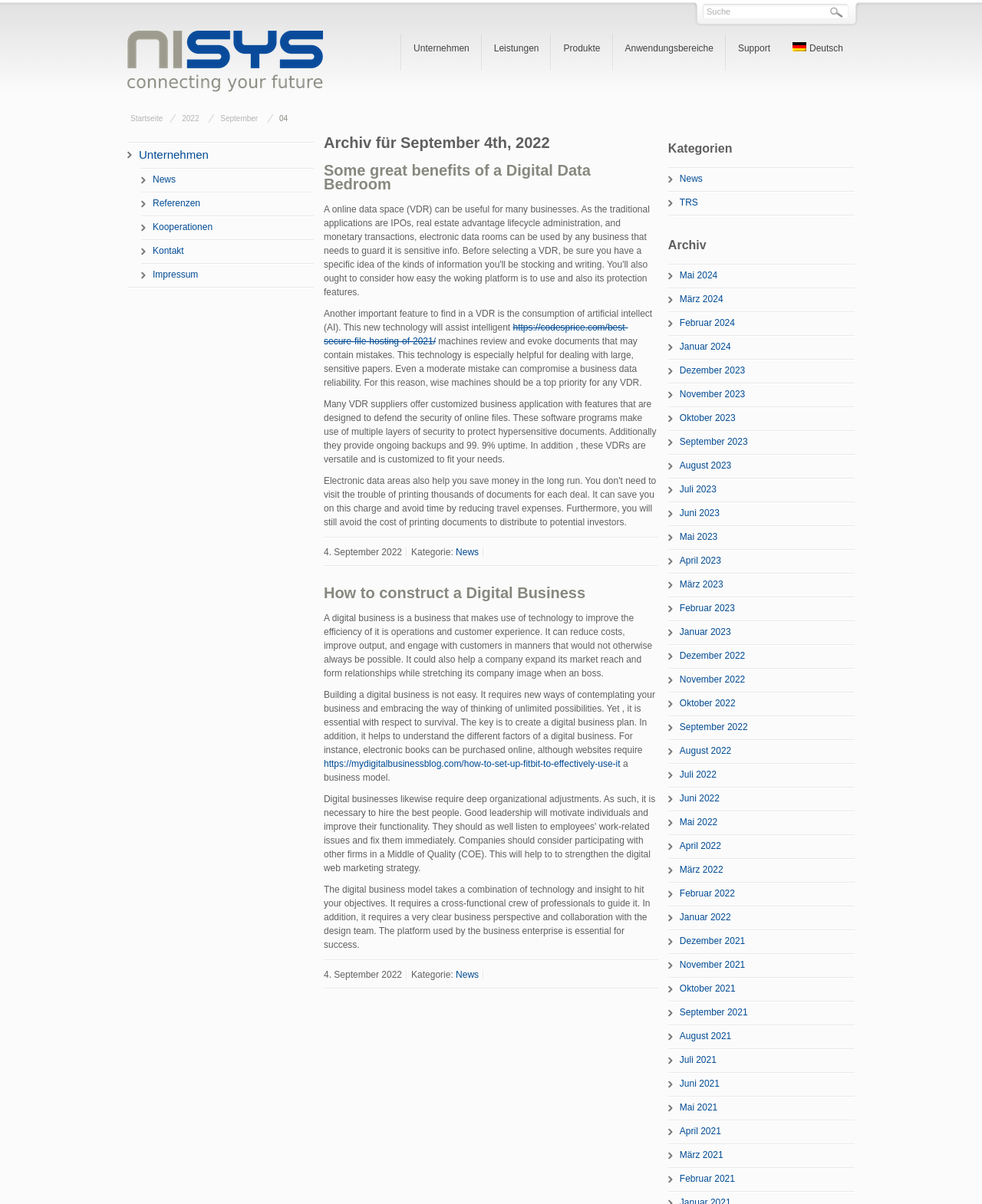Determine the bounding box coordinates of the area to click in order to meet this instruction: "search".

[0.716, 0.003, 0.864, 0.016]